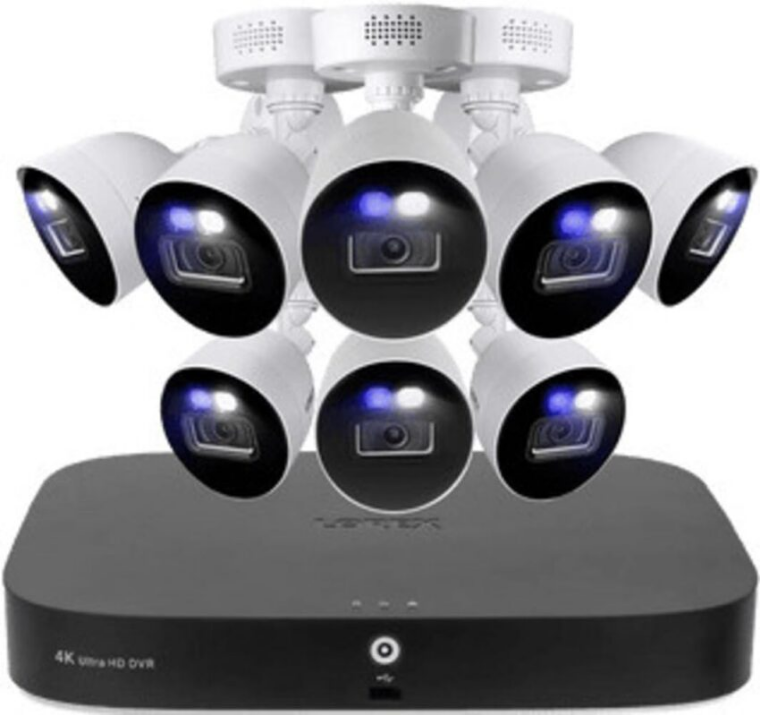What feature do the cameras have for low-light conditions?
Please look at the screenshot and answer in one word or a short phrase.

Night vision